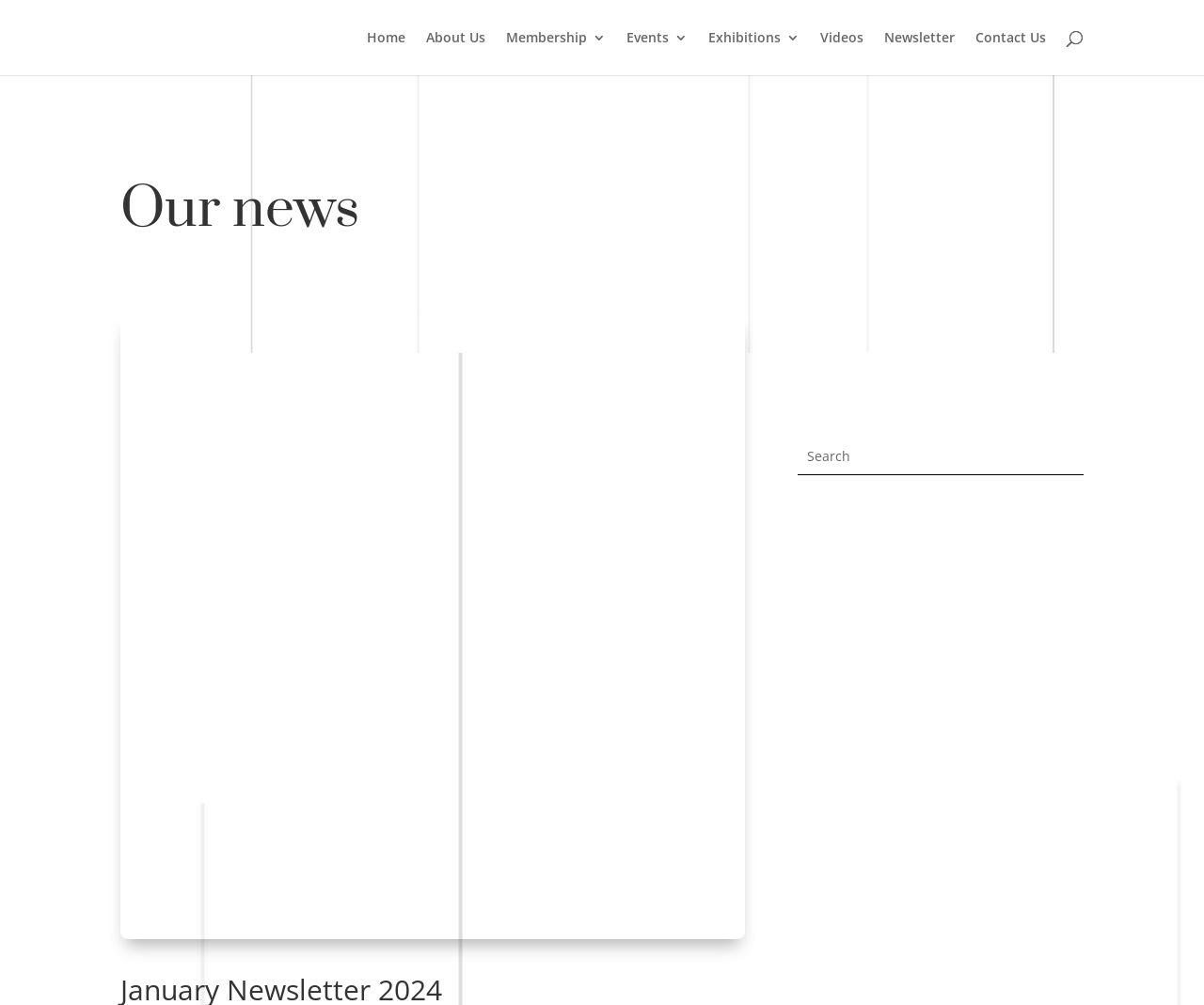Identify the bounding box coordinates of the clickable region to carry out the given instruction: "search for something".

[0.663, 0.436, 0.9, 0.472]